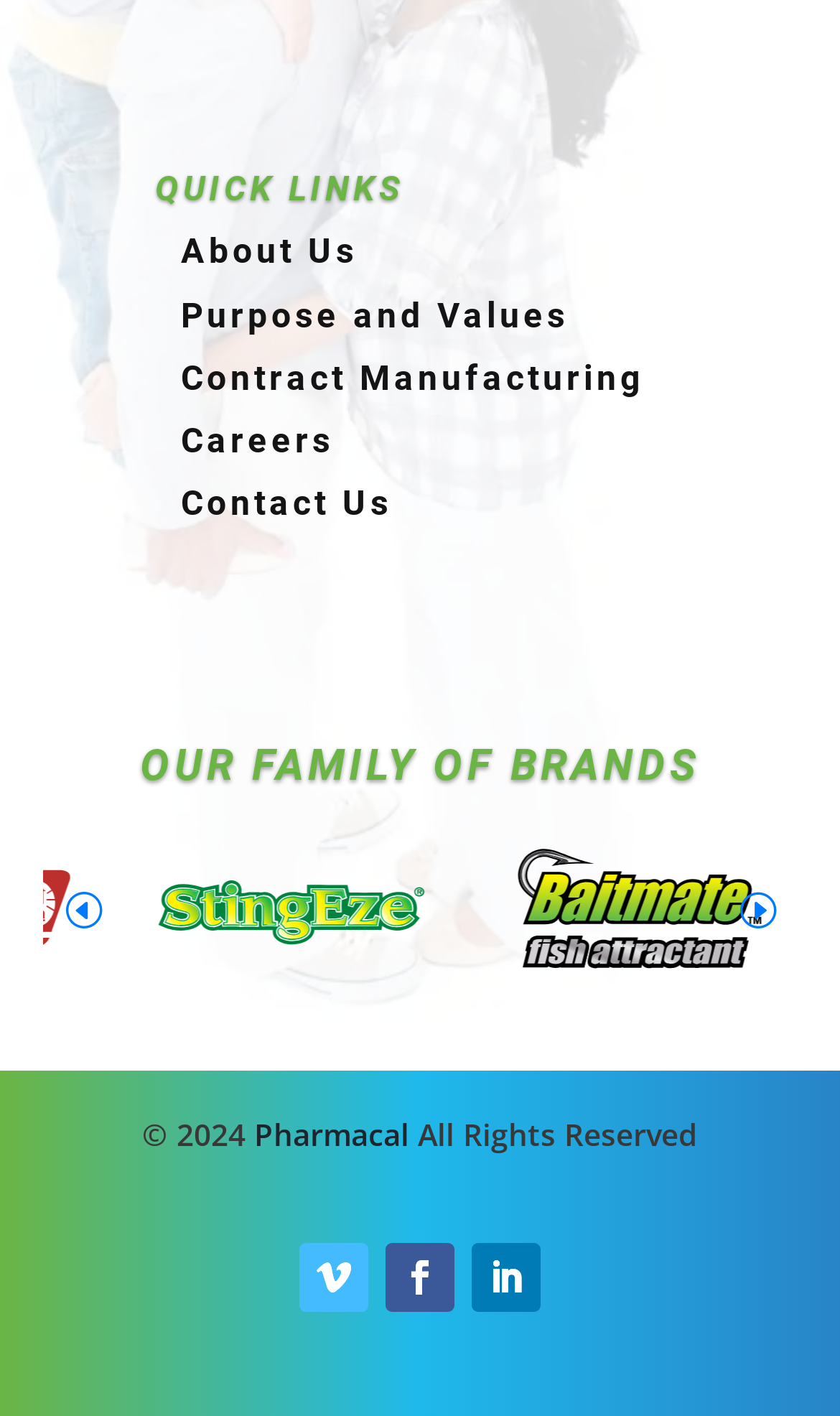Indicate the bounding box coordinates of the element that needs to be clicked to satisfy the following instruction: "Click Next slide". The coordinates should be four float numbers between 0 and 1, i.e., [left, top, right, bottom].

[0.853, 0.621, 0.95, 0.664]